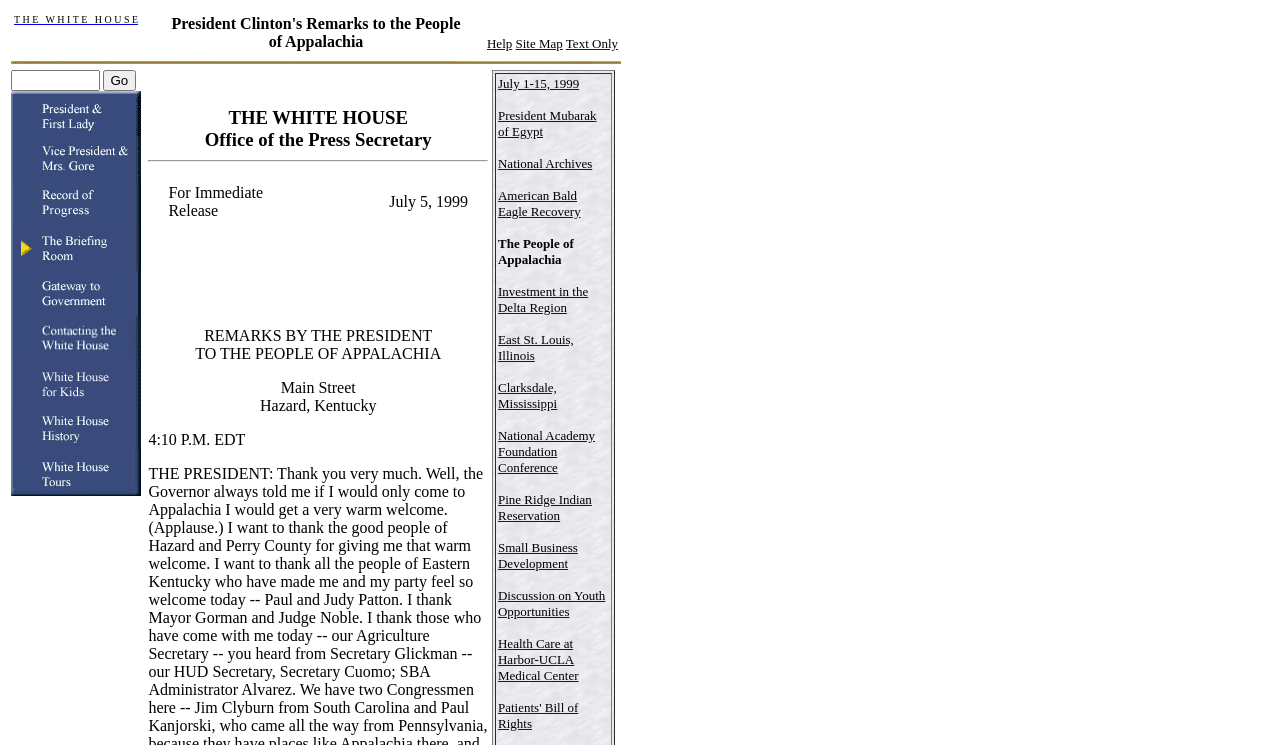Write a detailed summary of the webpage, including text, images, and layout.

The webpage is about "The People of Appalachia" and appears to be a transcript of President Clinton's remarks to the people of Appalachia. At the top of the page, there is a header section with a title "THE WHITE HOUSE" and a link to the president's remarks. Below this, there is a navigation section with links to "Help", "Site Map", and "Text Only".

On the left side of the page, there is a vertical column of images, with 12 images in total, each with a link. Above this column, there is a search box with a "Go" button. 

The main content of the page is divided into sections. The first section has a heading "THE WHITE HOUSE Office of the Press Secretary" followed by a horizontal separator line. Below this, there is a table with two columns, one with the text "For Immediate Release" and the other with the date "July 5, 1999".

The next section has a series of static text elements, including "REMARKS BY THE PRESIDENT", "TO THE PEOPLE OF APPALACHIA", "Main Street", "Hazard, Kentucky", and "4:10 P.M. EDT". 

Below this, there is a list of links to various topics, including "July 1-15, 1999", "President Mubarak of Egypt", "National Archives", and several others. The webpage also has a title "The People of Appalachia" at the bottom.